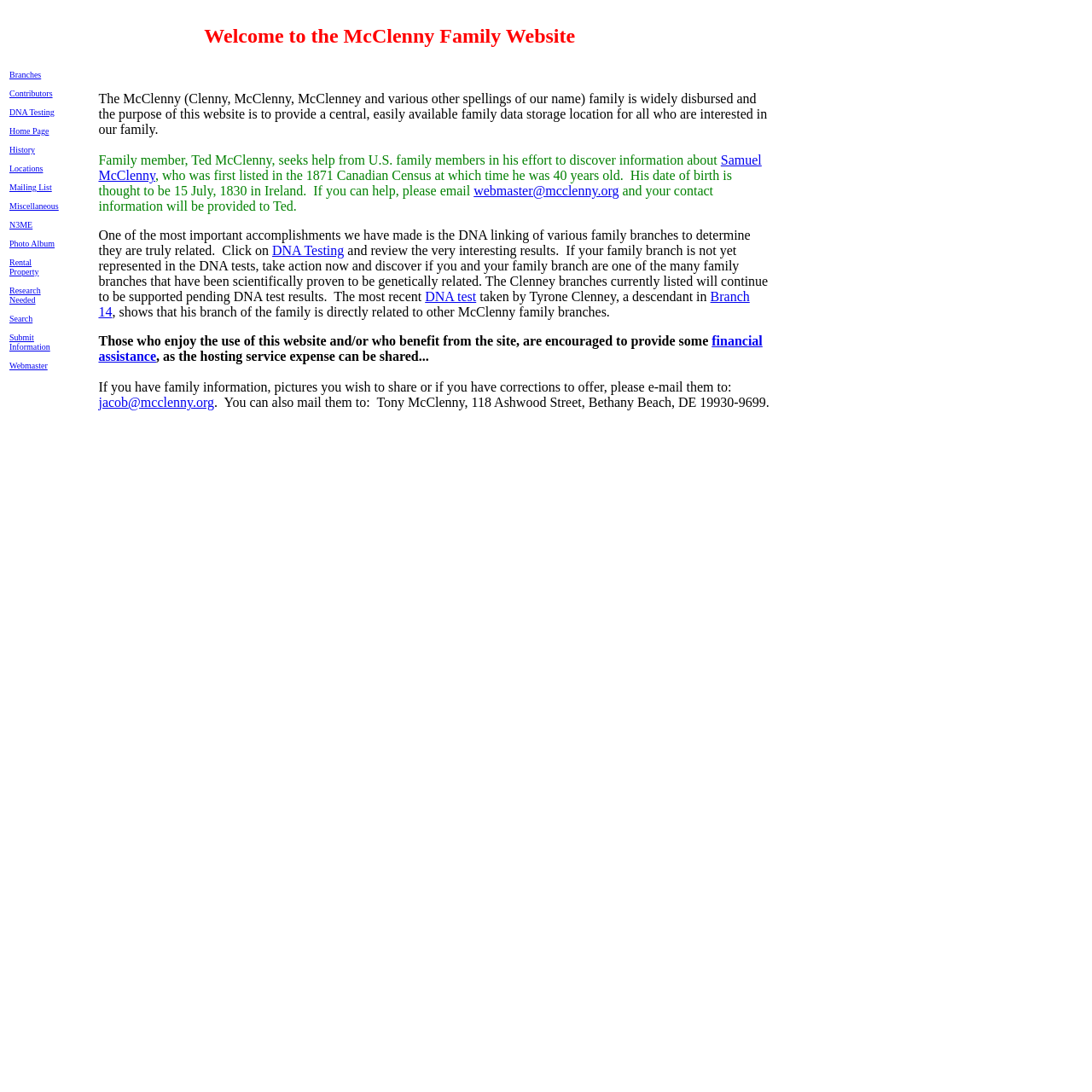What is the purpose of this website?
Ensure your answer is thorough and detailed.

The purpose of this website is to provide a central, easily available family data storage location for all who are interested in the McClenny family, as stated in the website's introduction.